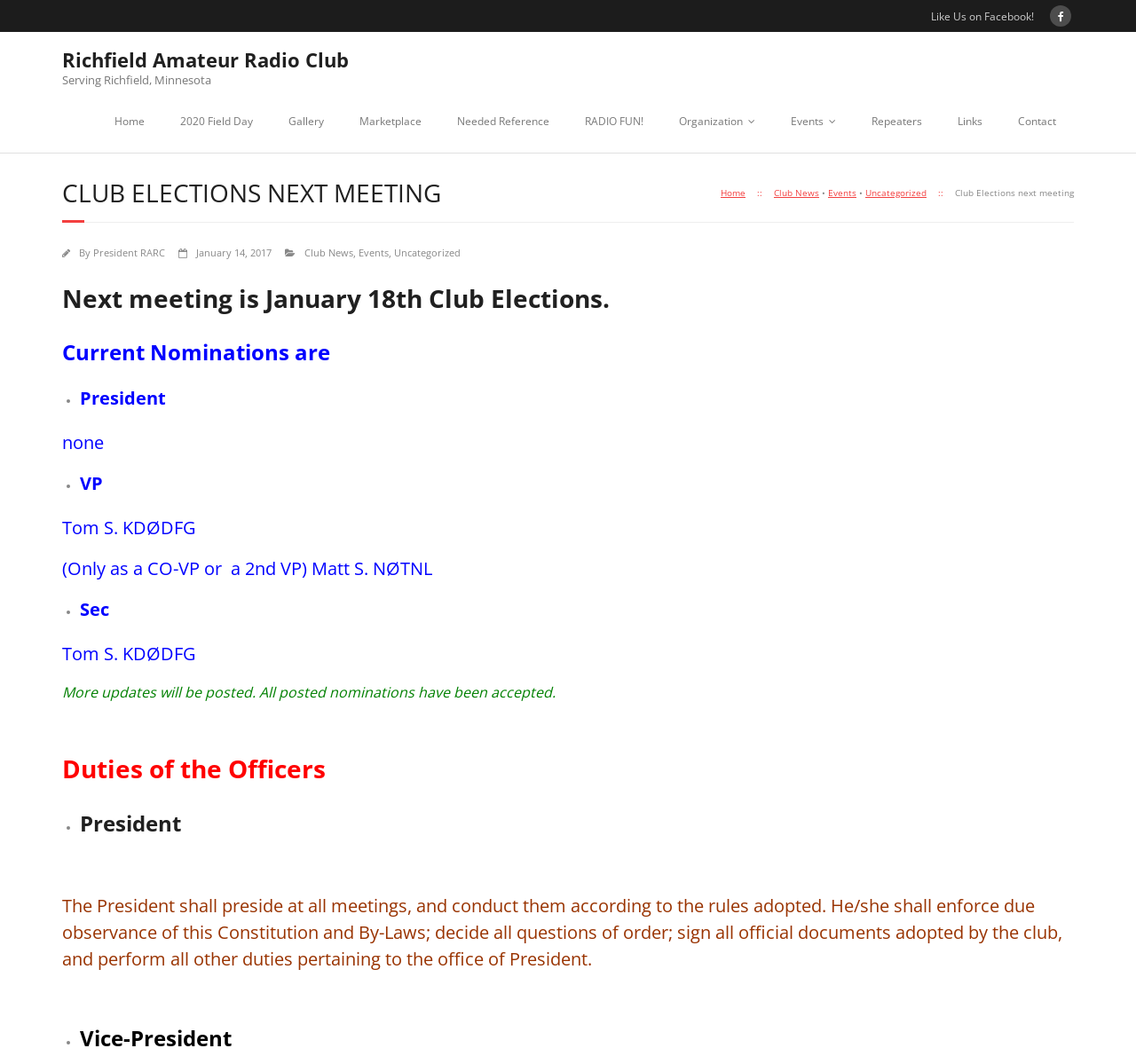From the details in the image, provide a thorough response to the question: Who is nominated for VP?

The heading 'VP' is followed by the text 'Tom S. KDØDFG (Only as a CO-VP or a 2nd VP) Matt S. NØTNL', indicating that Tom S. KDØDFG is nominated for VP.